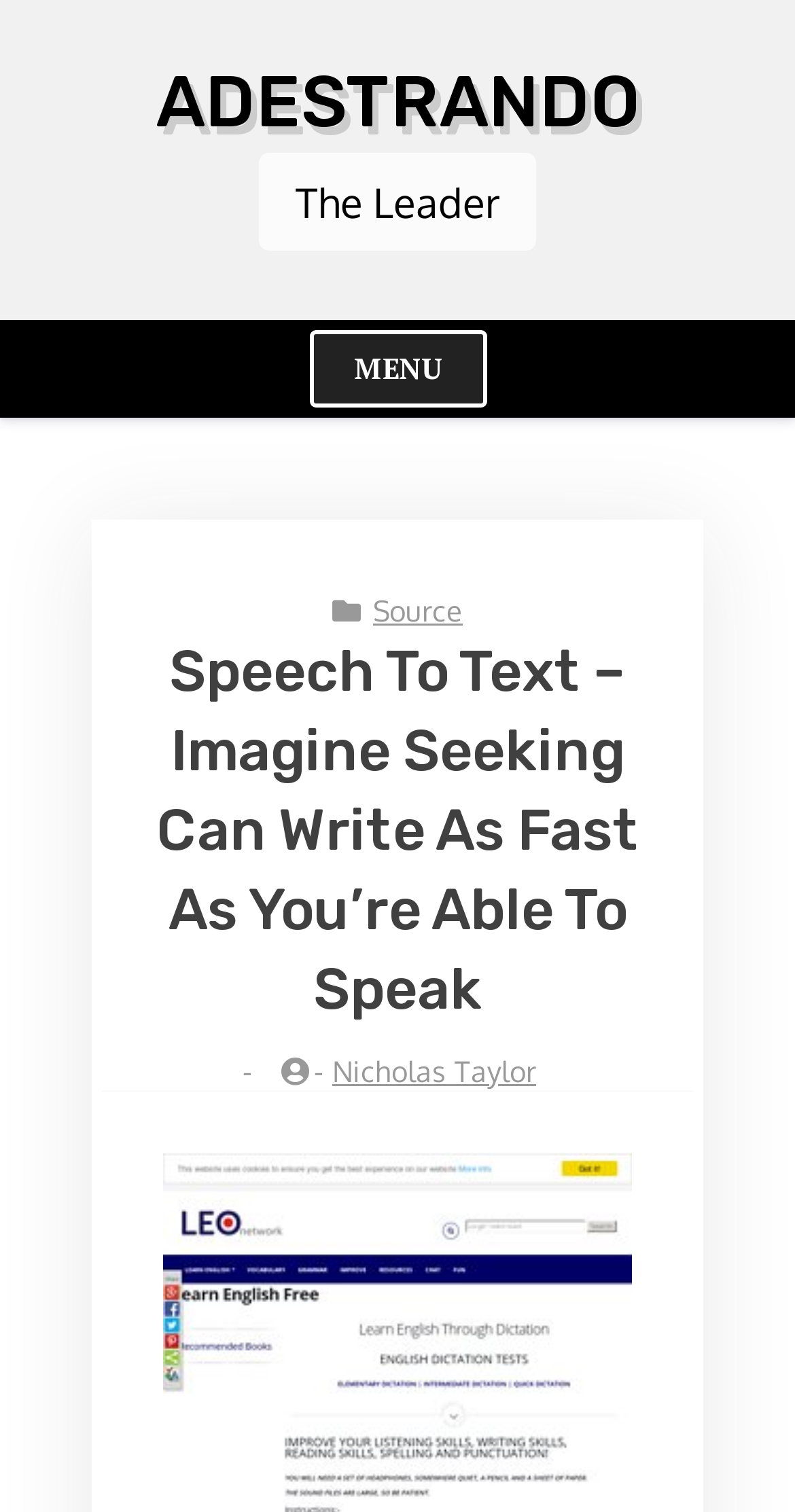Summarize the webpage with a detailed and informative caption.

The webpage appears to be a blog or article page, with a prominent heading "ADESTRANDO" at the top, which is also a link. Below the heading, there is a subtitle "The Leader" in a smaller font size. 

To the right of the subtitle, there is a "MENU" button that, when expanded, reveals a dropdown menu with several options. The menu is headed by a non-landmark header, which is not explicitly labeled. 

Within the menu, there are three main items: a "Source" link, a heading that reads "Speech To Text – Imagine Seeking Can Write As Fast As You’re Able To Speak", and a link to "Nicholas Taylor". The heading is separated from the "Source" link by a hyphen. 

The overall structure of the page suggests that it is a blog post or article, with the main content likely to be located below the menu and heading section.